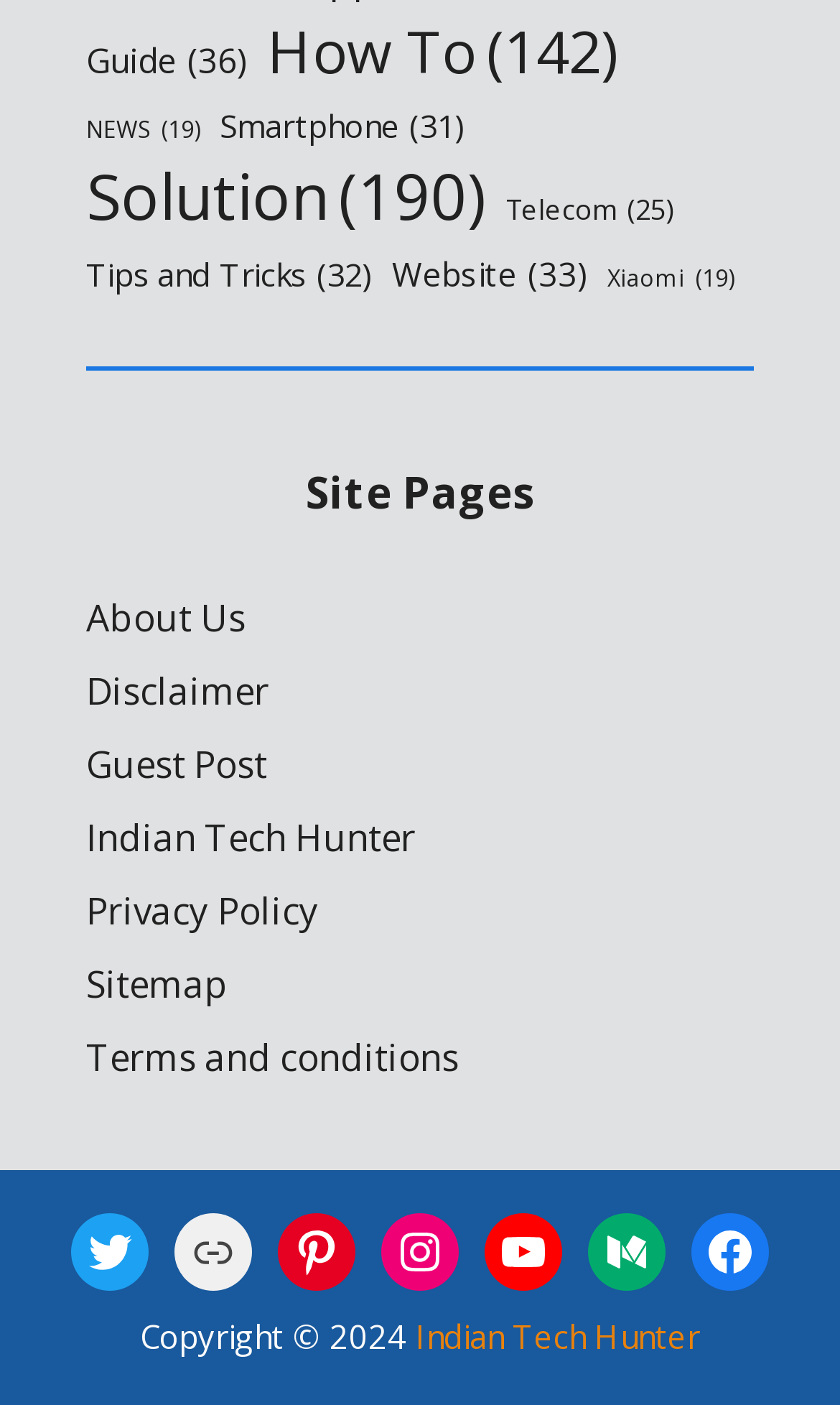Can you identify the bounding box coordinates of the clickable region needed to carry out this instruction: 'Click on Guide'? The coordinates should be four float numbers within the range of 0 to 1, stated as [left, top, right, bottom].

[0.103, 0.026, 0.295, 0.062]